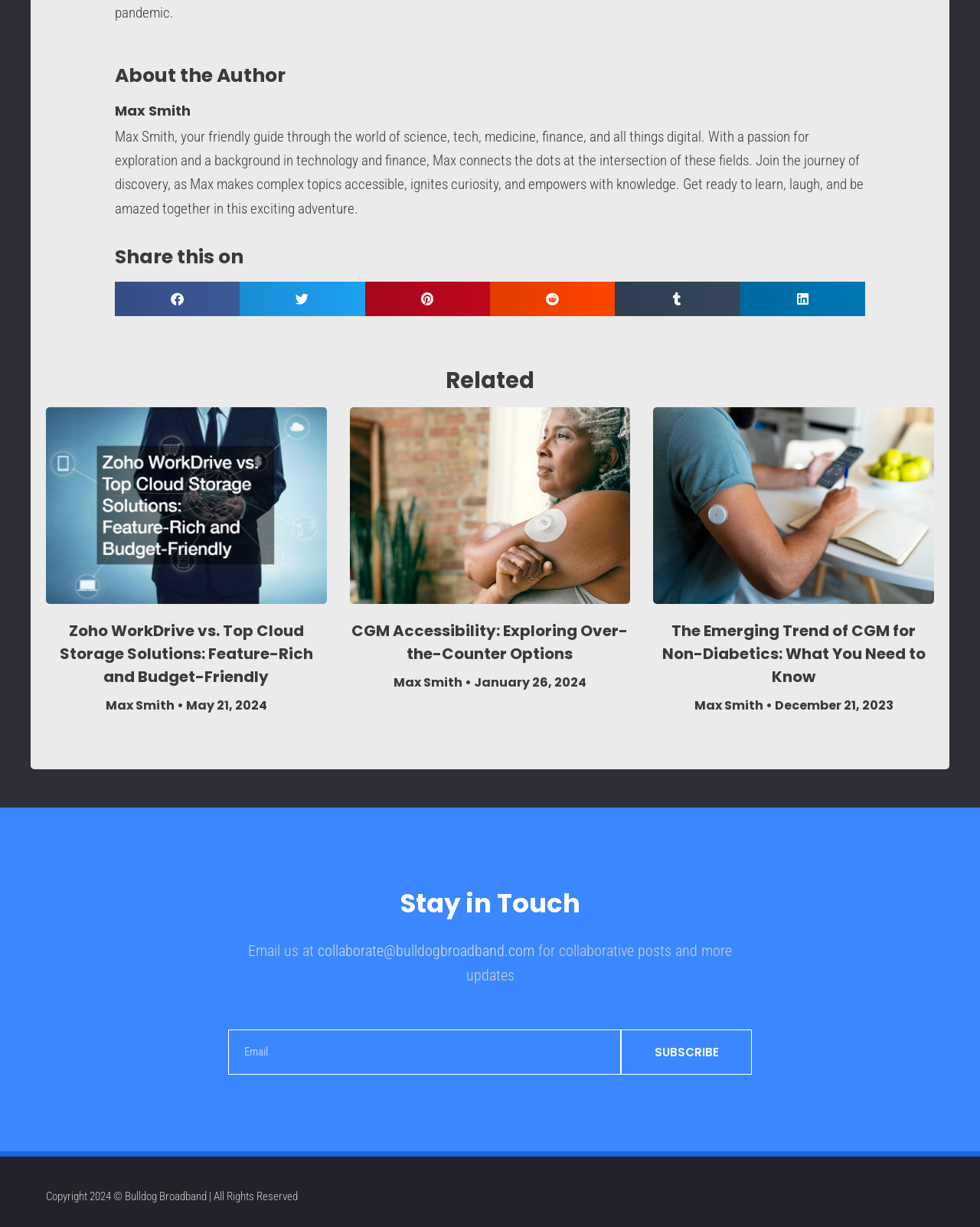Find the bounding box coordinates of the element to click in order to complete this instruction: "Subscribe to the newsletter". The bounding box coordinates must be four float numbers between 0 and 1, denoted as [left, top, right, bottom].

[0.634, 0.839, 0.767, 0.876]